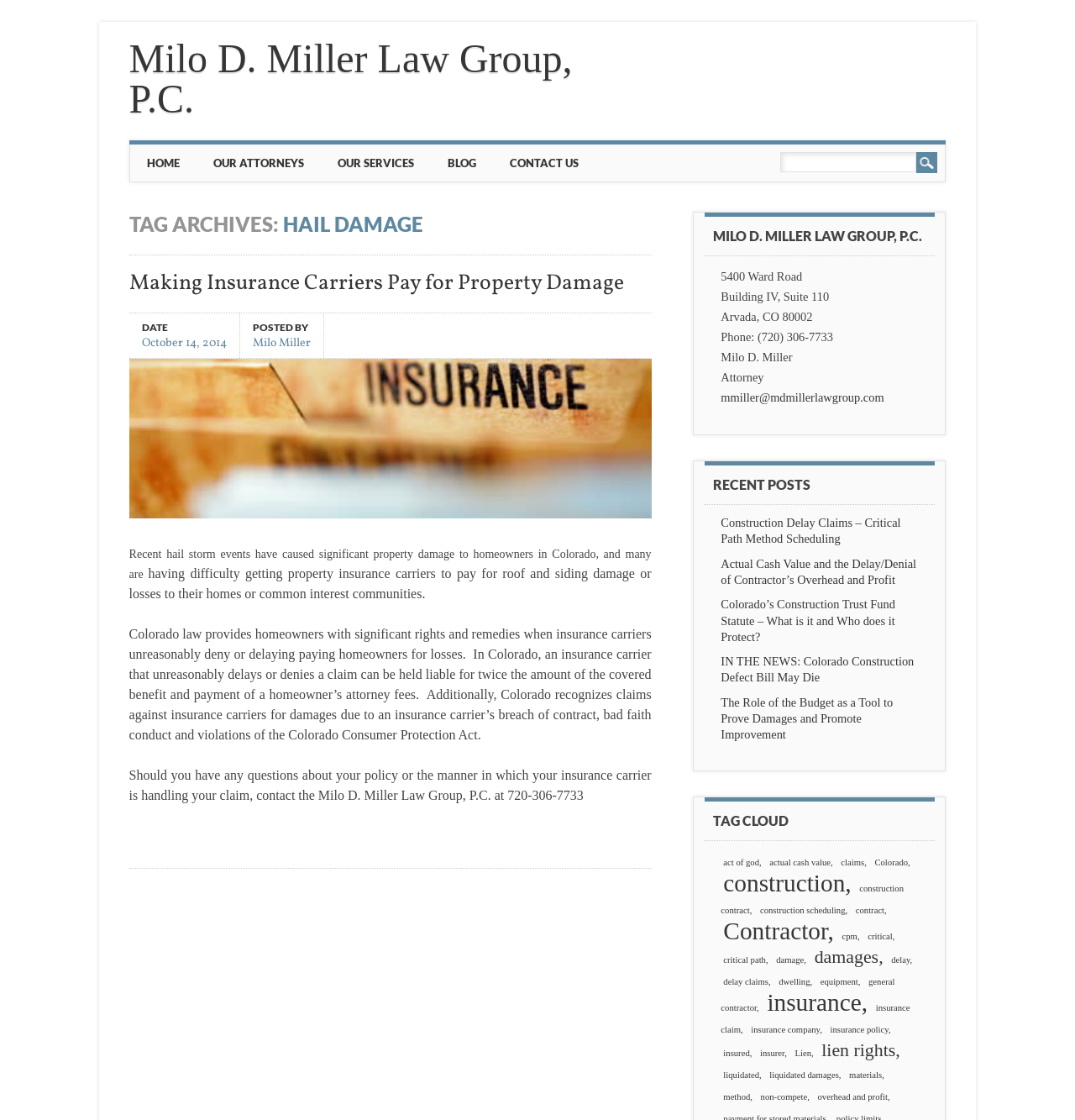From the element description: "critical path", extract the bounding box coordinates of the UI element. The coordinates should be expressed as four float numbers between 0 and 1, in the order [left, top, right, bottom].

[0.671, 0.85, 0.717, 0.863]